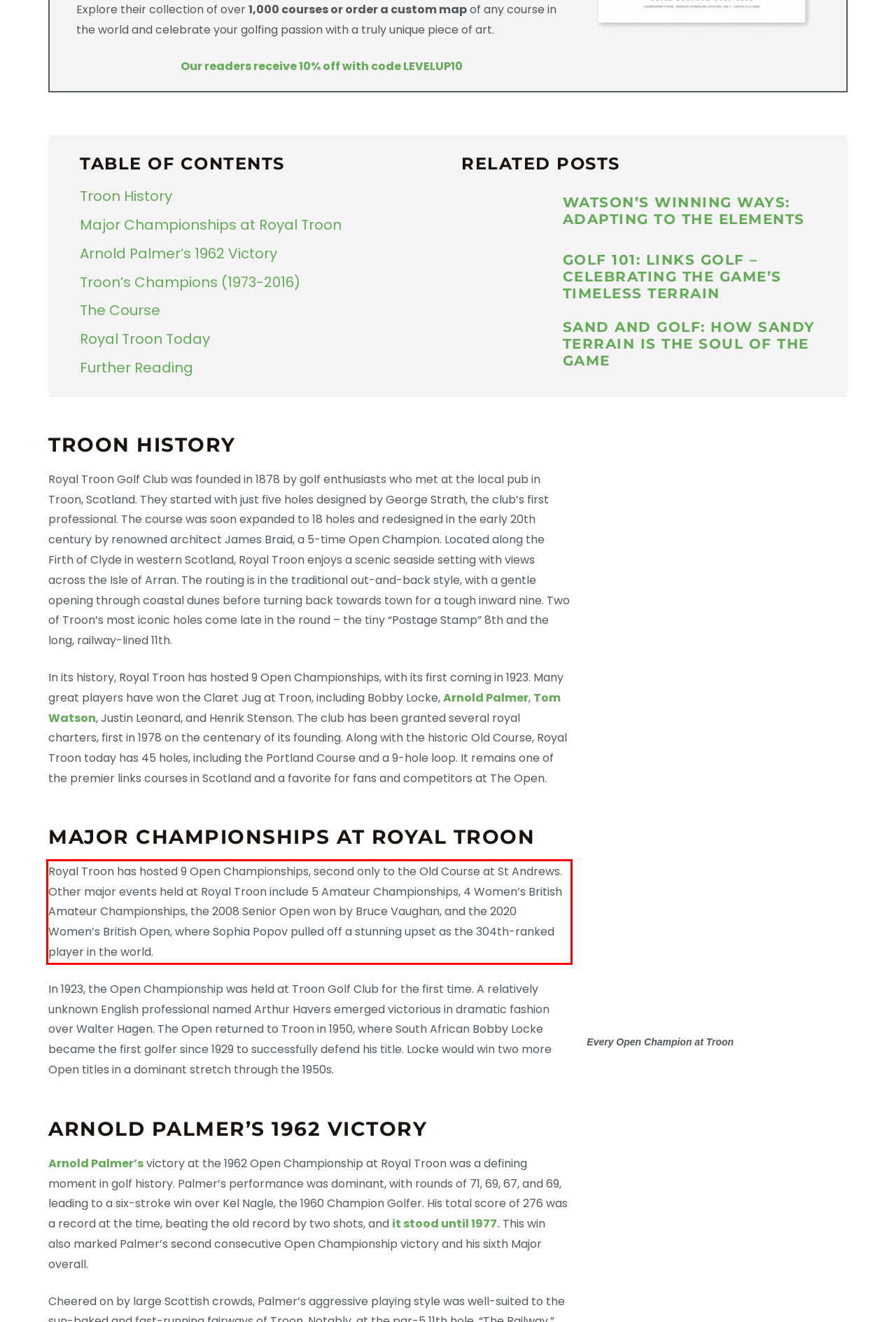You are provided with a webpage screenshot that includes a red rectangle bounding box. Extract the text content from within the bounding box using OCR.

Royal Troon has hosted 9 Open Championships, second only to the Old Course at St Andrews. Other major events held at Royal Troon include 5 Amateur Championships, 4 Women’s British Amateur Championships, the 2008 Senior Open won by Bruce Vaughan, and the 2020 Women’s British Open, where Sophia Popov pulled off a stunning upset as the 304th-ranked player in the world.